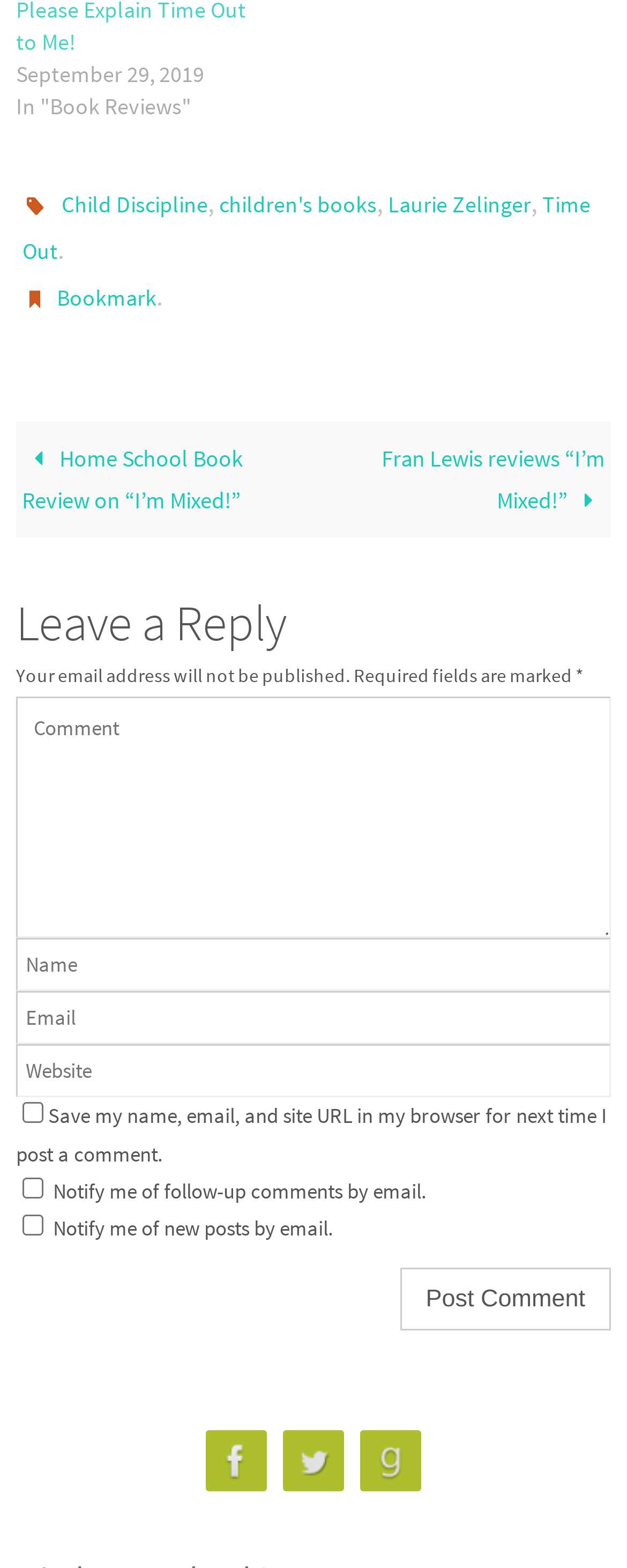Please find the bounding box coordinates for the clickable element needed to perform this instruction: "Click on the 'Child Discipline' link".

[0.098, 0.121, 0.331, 0.14]